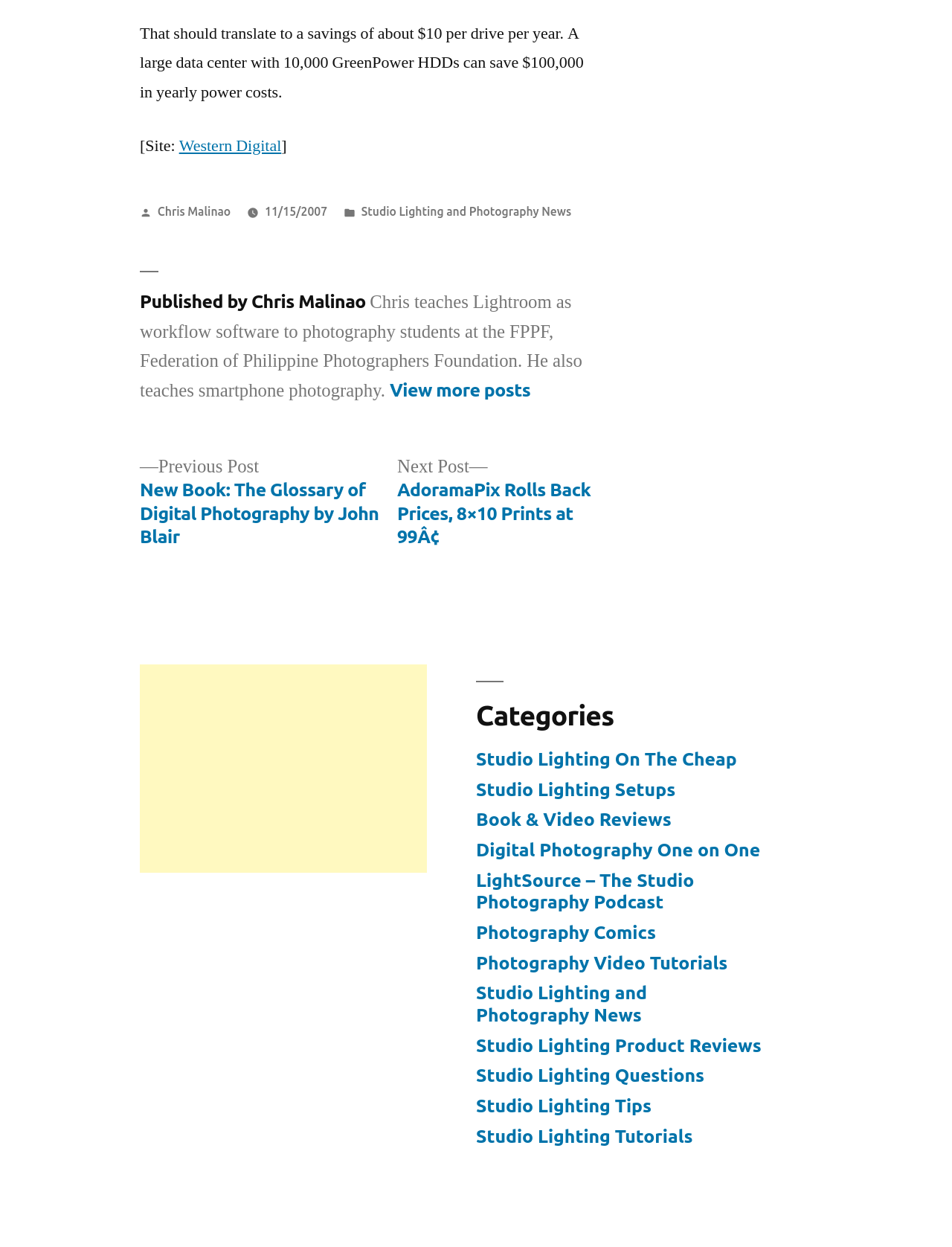What is the category of the post 'New Book: The Glossary of Digital Photography by John Blair'?
Please describe in detail the information shown in the image to answer the question.

The answer can be found by tracing the link element with the text 'New Book: The Glossary of Digital Photography by John Blair' to its parent navigation element 'Posts' and then to the navigation element 'Categories' which contains a link element with the text 'Book & Video Reviews'.